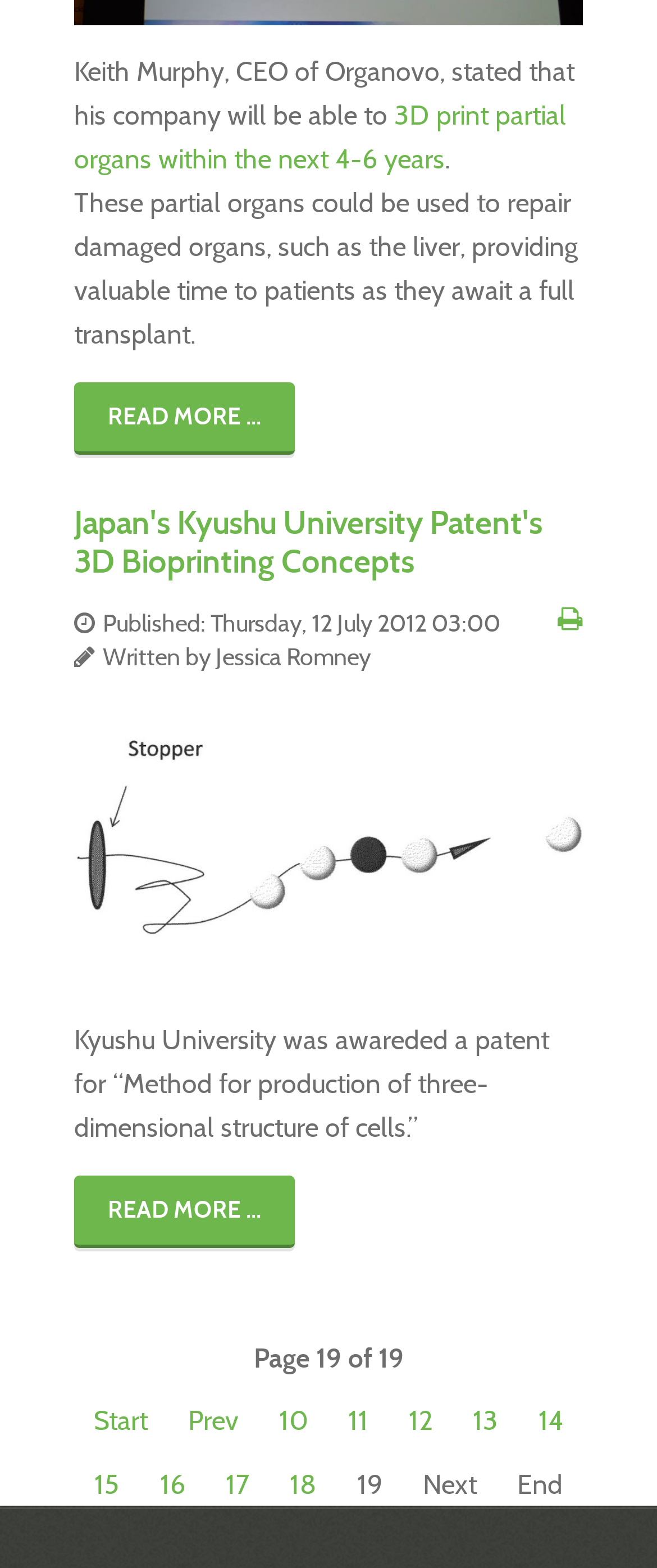What is the date of the article?
Please provide a comprehensive answer based on the contents of the image.

I found the published date at the bottom of the article, which is Thursday, 12 July 2012.